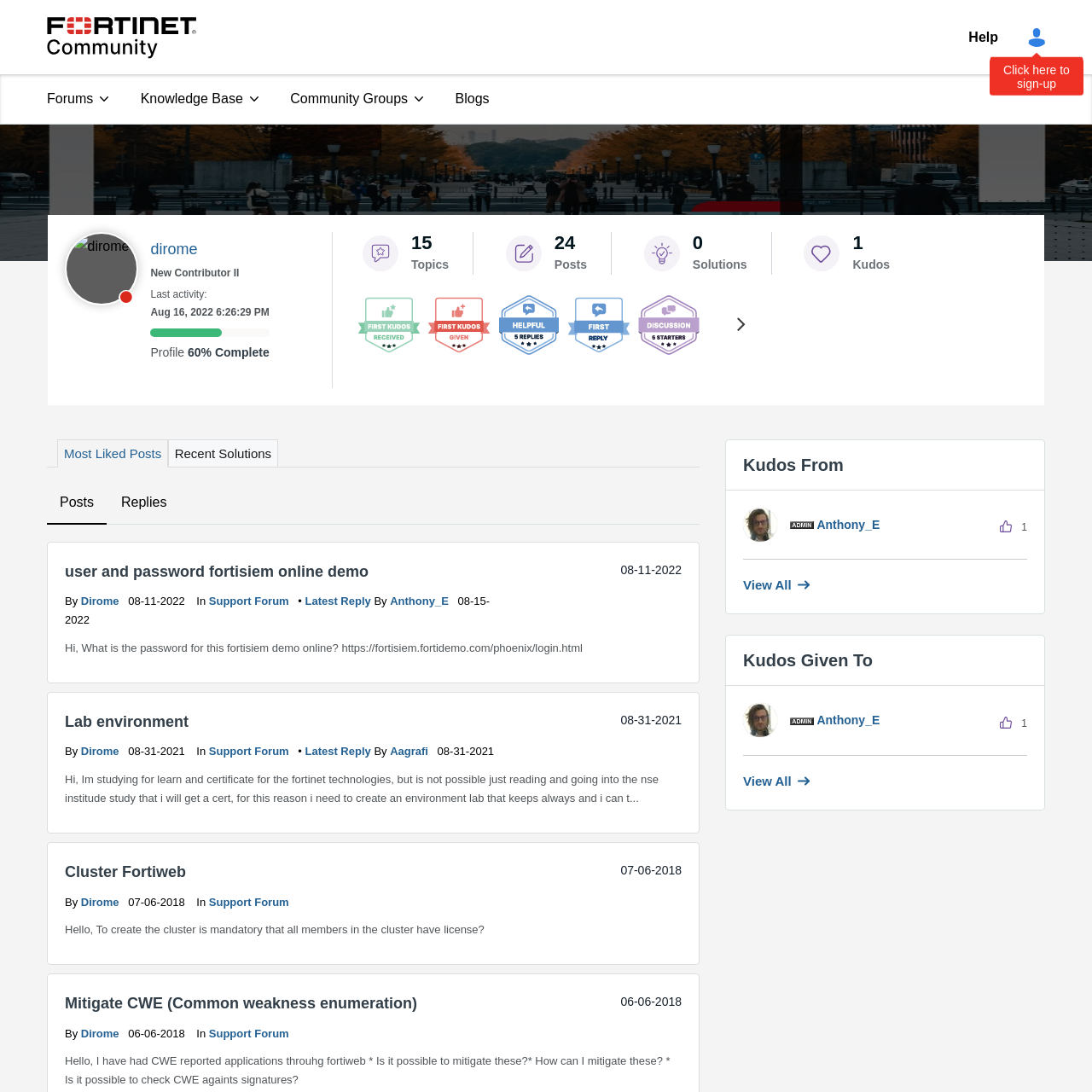Determine the bounding box coordinates of the element that should be clicked to execute the following command: "Click on the 'Latest Reply' link".

[0.279, 0.545, 0.342, 0.556]